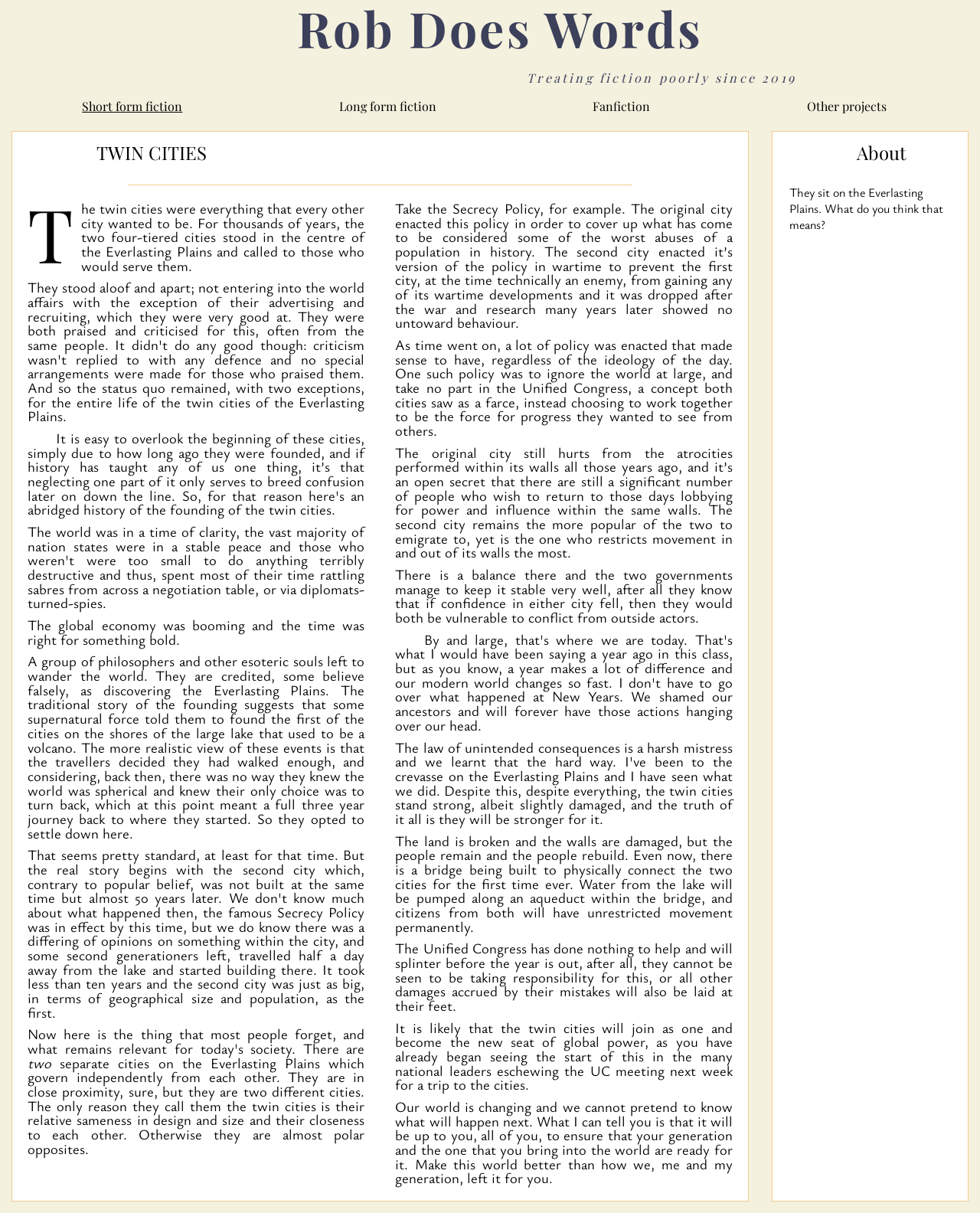Using the element description alt="Livonia City Logo", predict the bounding box coordinates for the UI element. Provide the coordinates in (top-left x, top-left y, bottom-right x, bottom-right y) format with values ranging from 0 to 1.

None